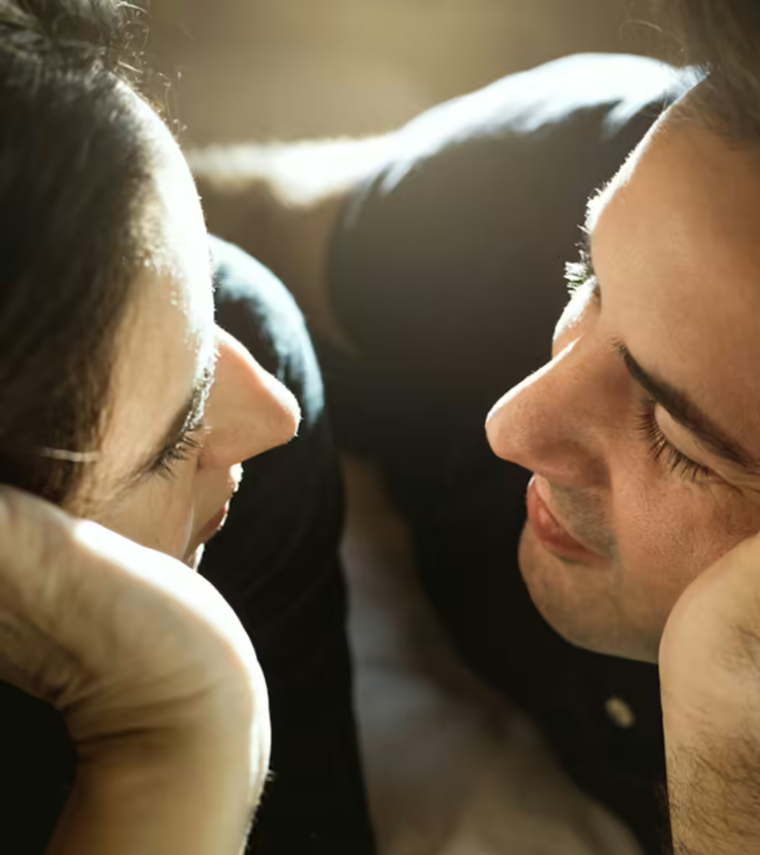Answer this question in one word or a short phrase: How are the individuals in the image positioned?

Lying close together